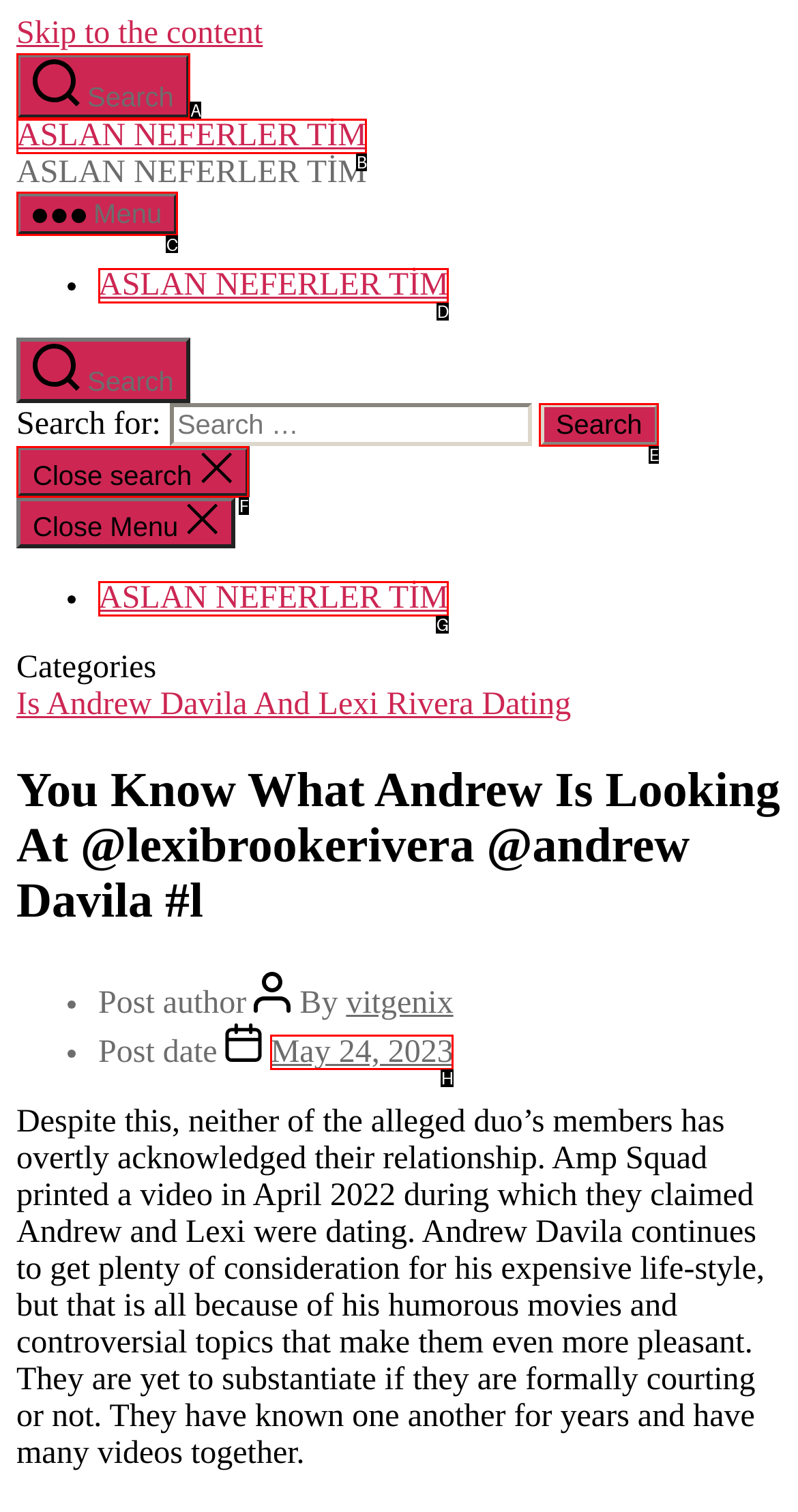Which option should be clicked to execute the following task: Click the 'Menu' button? Respond with the letter of the selected option.

C